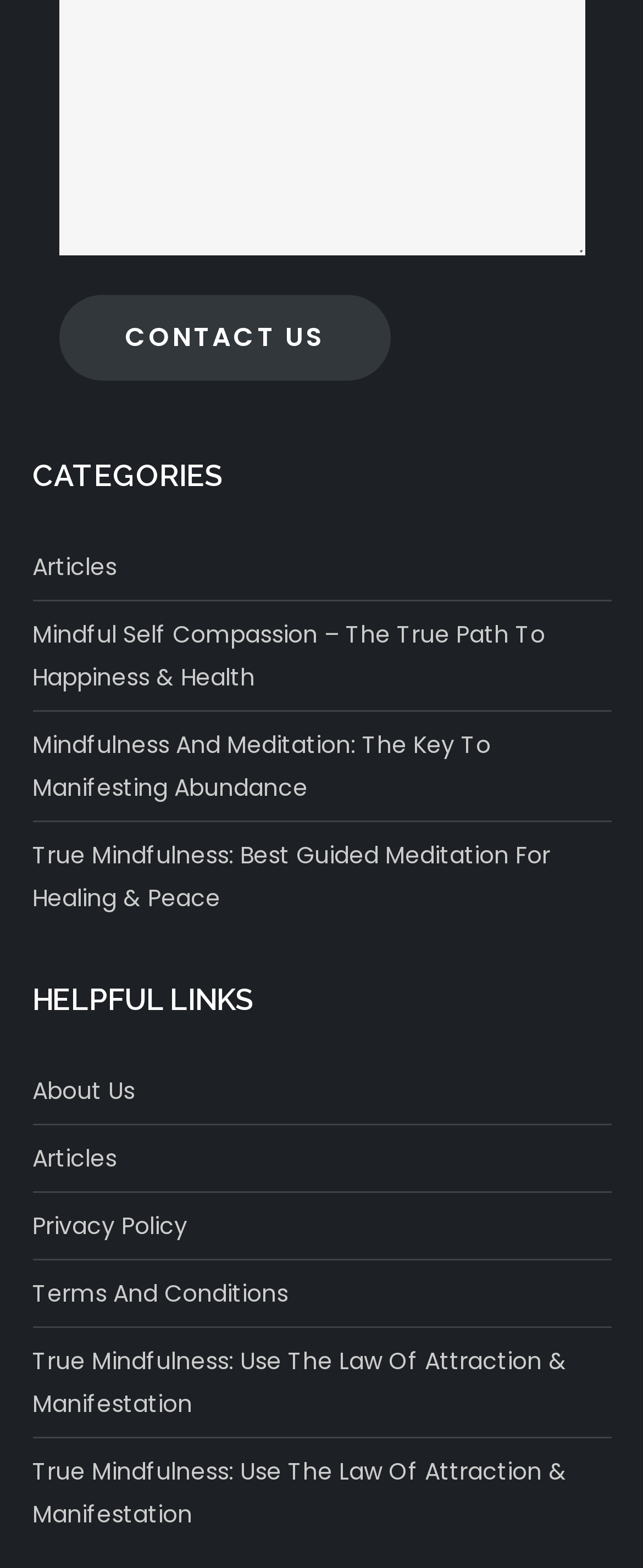Provide a one-word or short-phrase answer to the question:
What is the purpose of the 'CONTACT US' button?

To contact the website